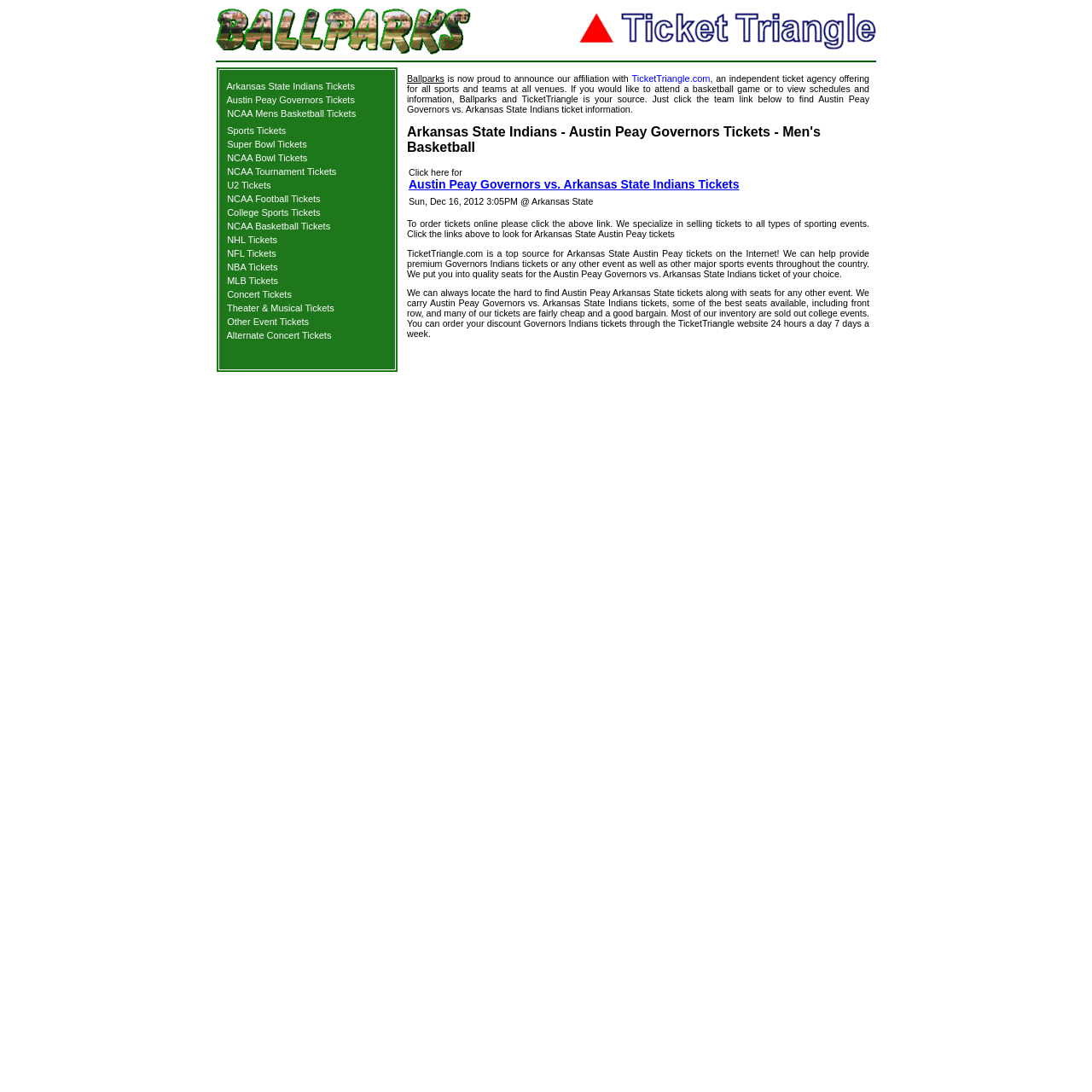Identify the coordinates of the bounding box for the element that must be clicked to accomplish the instruction: "click Arkansas State Indians Tickets".

[0.207, 0.074, 0.325, 0.084]